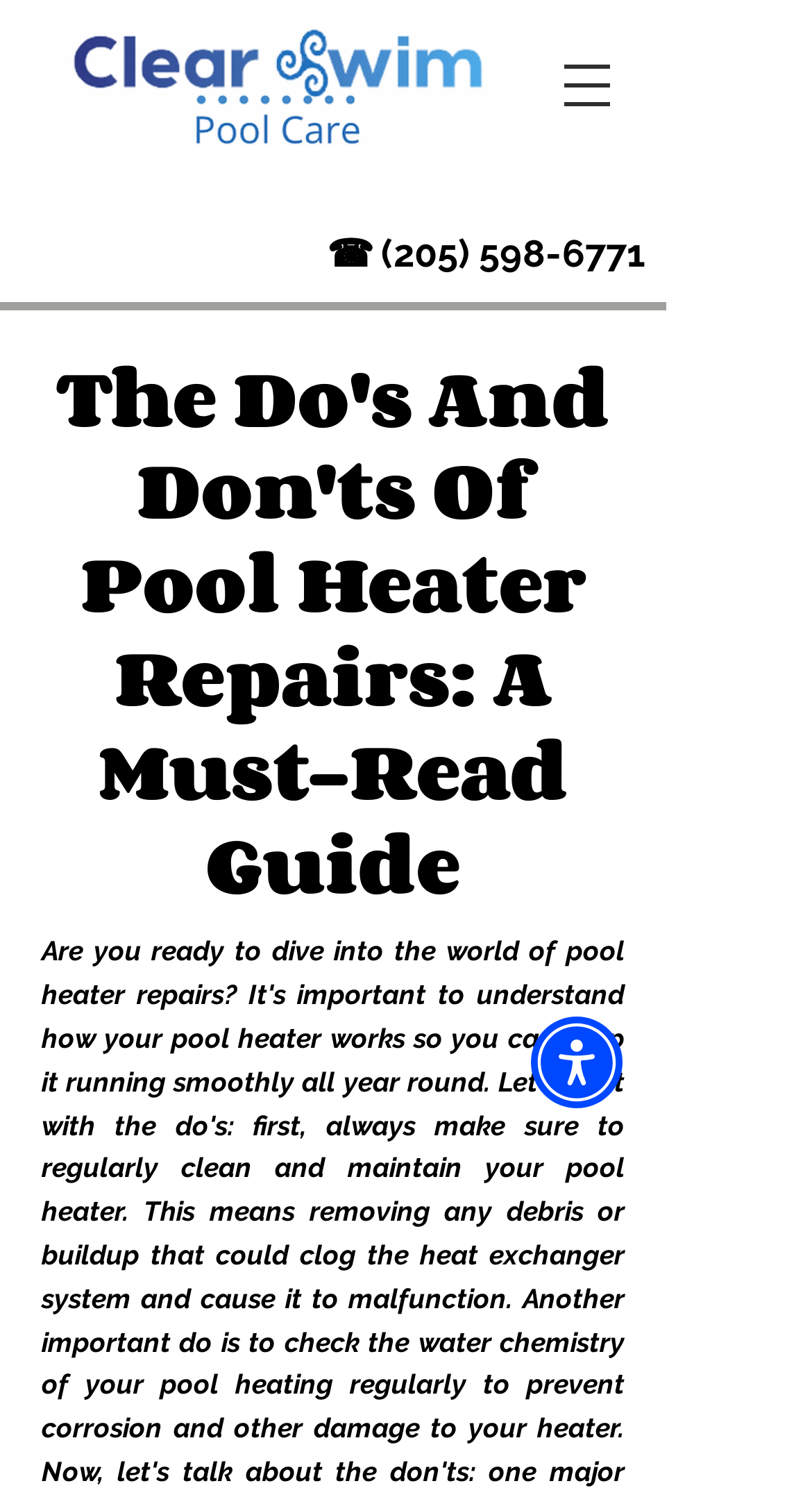What is the topic of the webpage?
Refer to the image and answer the question using a single word or phrase.

Pool Heater Repairs